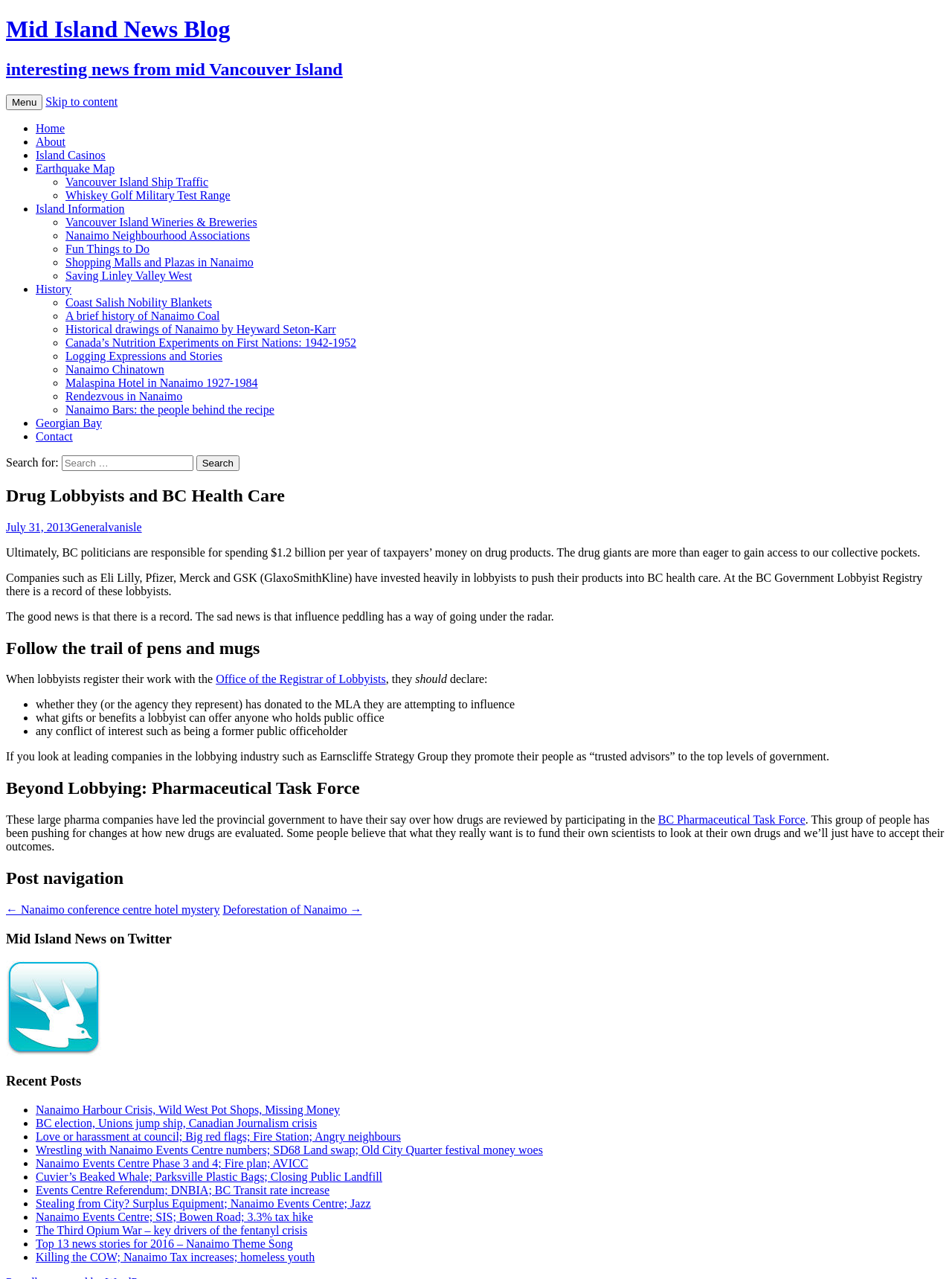Offer a thorough description of the webpage.

The webpage is a blog post titled "Drug Lobbyists and BC Health Care" with a focus on the influence of drug lobbyists on BC politicians and the healthcare system. At the top of the page, there is a navigation menu with links to various sections of the blog, including "Home", "About", "Island Casinos", and more. Below the navigation menu, there is a search bar where users can search for specific topics.

The main content of the page is an article that discusses the role of drug lobbyists in shaping BC healthcare policy. The article begins with a heading that reads "Drug Lobbyists and BC Health Care" and is followed by a brief introduction that explains the responsibility of BC politicians in spending taxpayers' money on drug products. The article then delves into the influence of drug companies such as Eli Lilly, Pfizer, Merck, and GSK on BC healthcare, citing the BC Government Lobbyist Registry as a source of information.

The article is divided into sections, with headings such as "Follow the trail of pens and mugs" and "The good news is that there is a record. The sad news is that influence peddling has a way of going under the radar." The text is interspersed with links to external sources, including the Office of the Registrar of Lobbyists.

Throughout the article, there are bullet points that highlight specific information, such as the requirements for lobbyists to declare certain information when registering their work. The article appears to be well-structured and easy to follow, with clear headings and concise paragraphs.